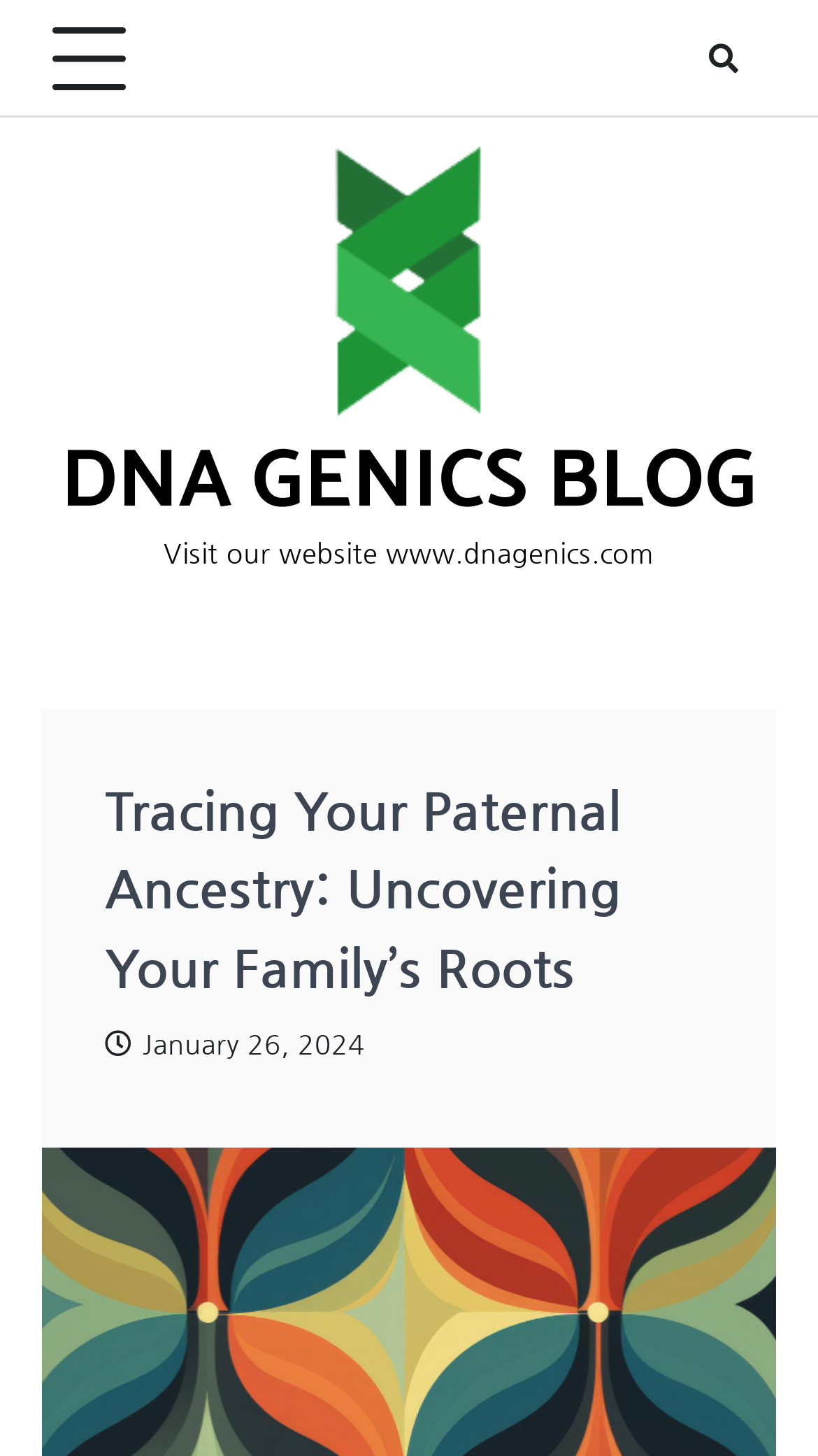Determine the main headline of the webpage and provide its text.

Tracing Your Paternal Ancestry: Uncovering Your Family’s Roots